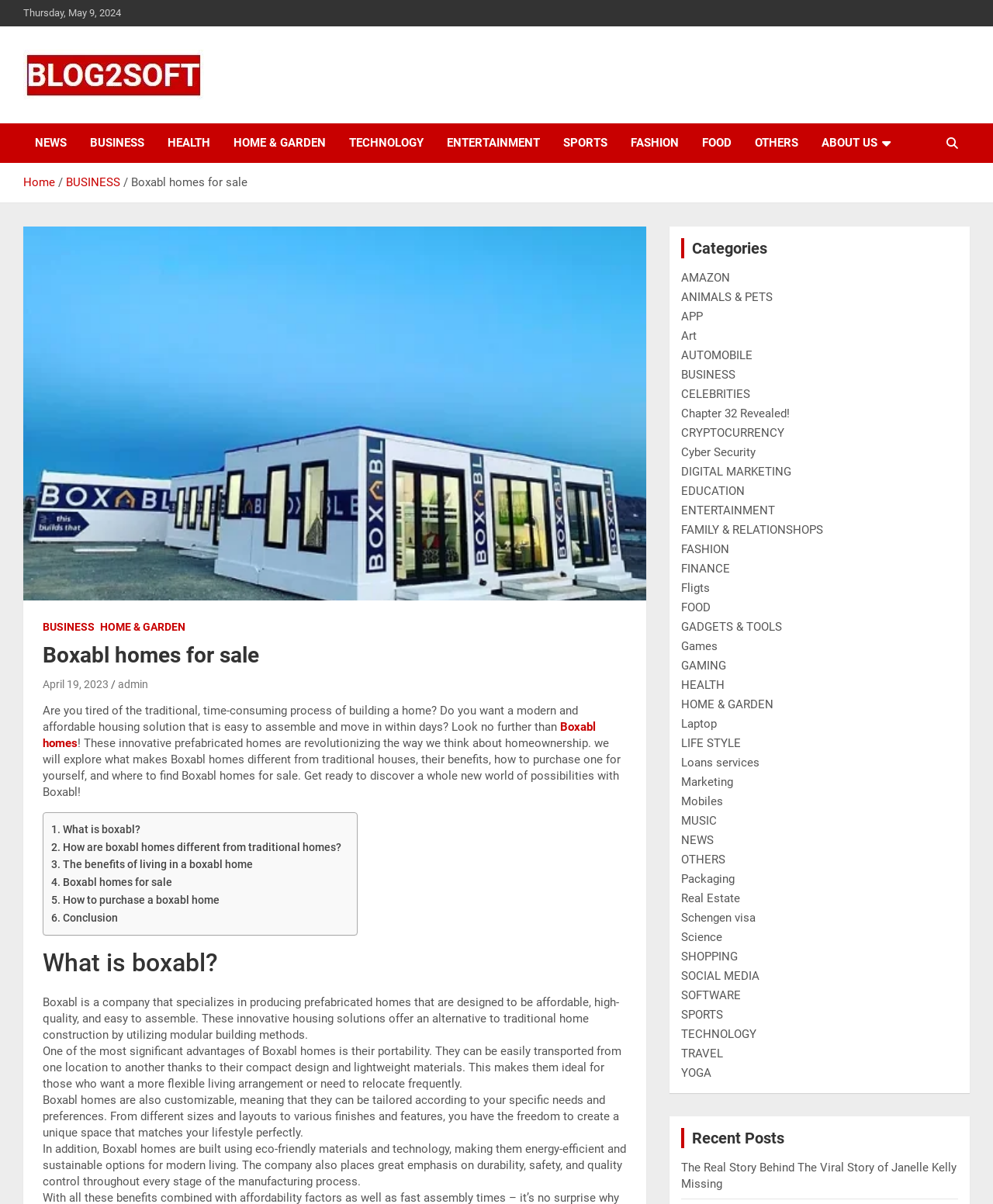Please identify the bounding box coordinates of the clickable region that I should interact with to perform the following instruction: "Click on the 'NEWS' link". The coordinates should be expressed as four float numbers between 0 and 1, i.e., [left, top, right, bottom].

[0.023, 0.103, 0.079, 0.135]